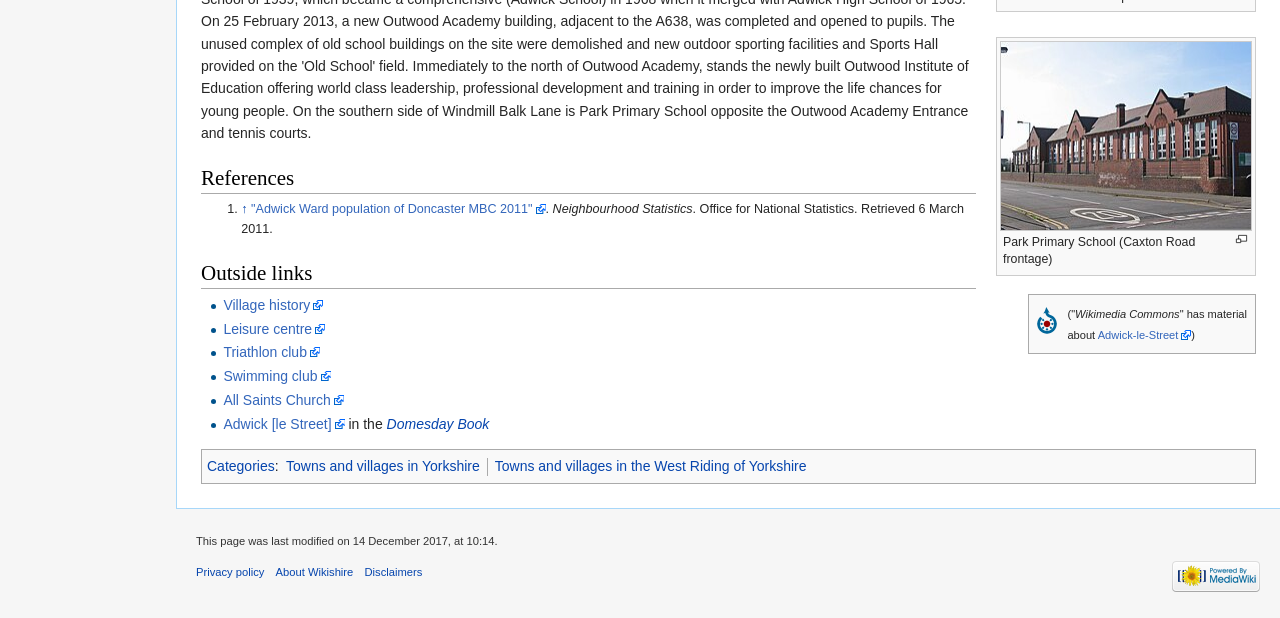Please determine the bounding box coordinates for the element that should be clicked to follow these instructions: "Read about 'Village history'".

[0.175, 0.48, 0.253, 0.506]